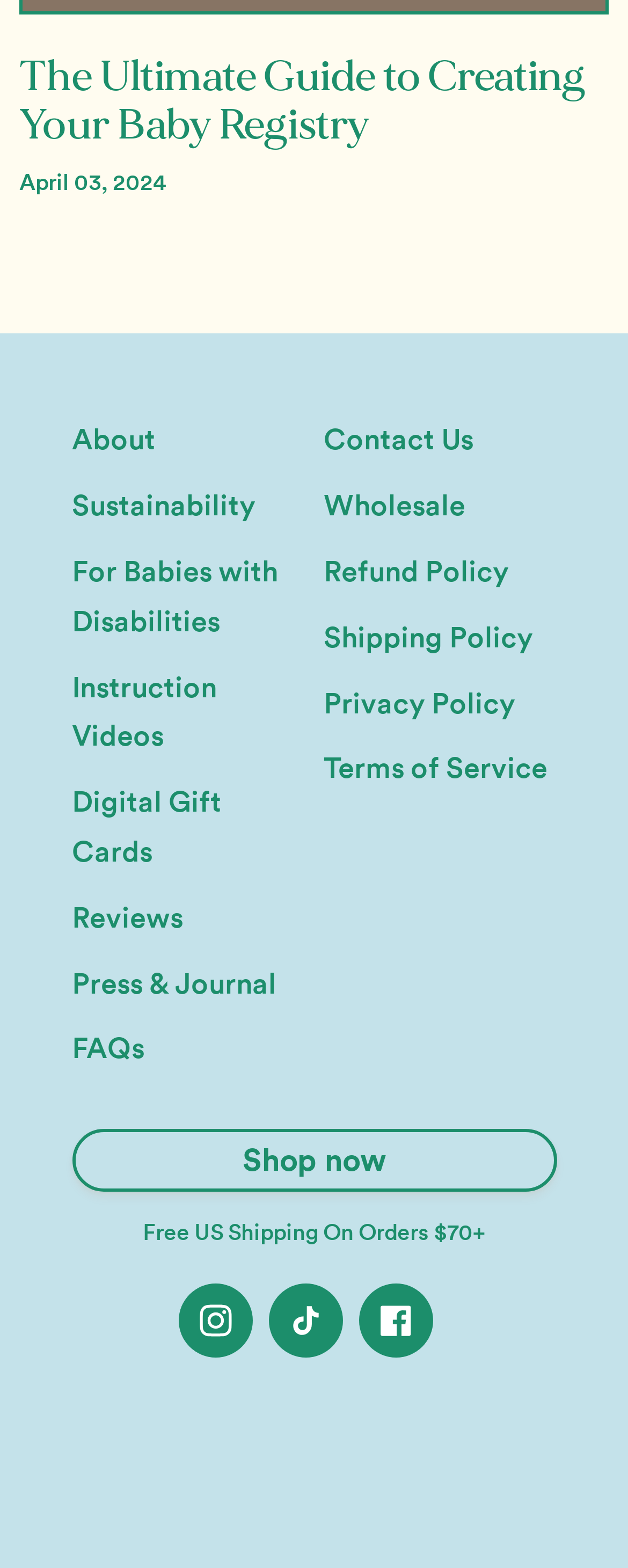Locate the coordinates of the bounding box for the clickable region that fulfills this instruction: "Visit Instagram".

[0.285, 0.818, 0.403, 0.866]